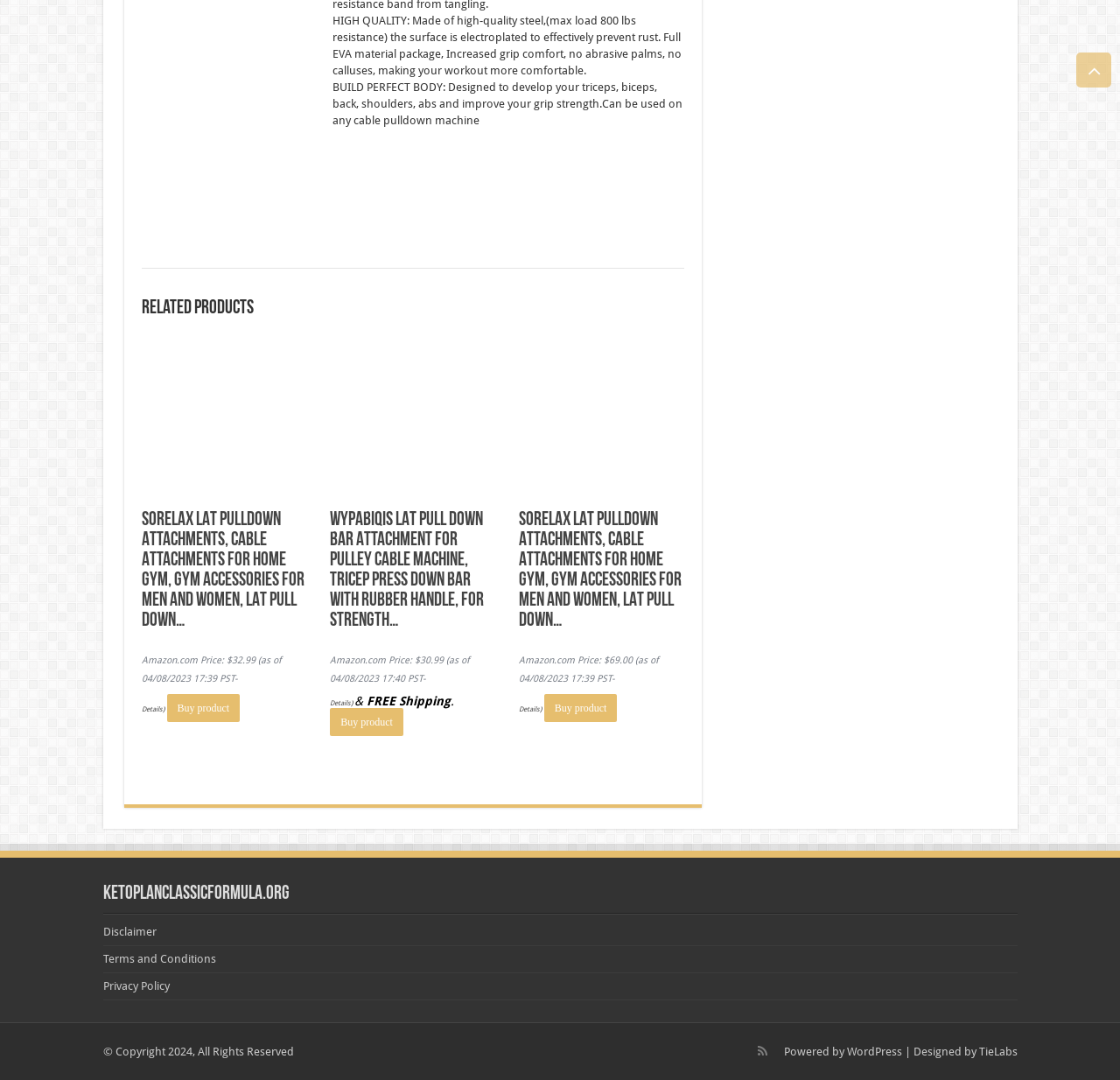Determine the bounding box coordinates of the clickable region to execute the instruction: "Buy product". The coordinates should be four float numbers between 0 and 1, denoted as [left, top, right, bottom].

[0.149, 0.643, 0.214, 0.669]